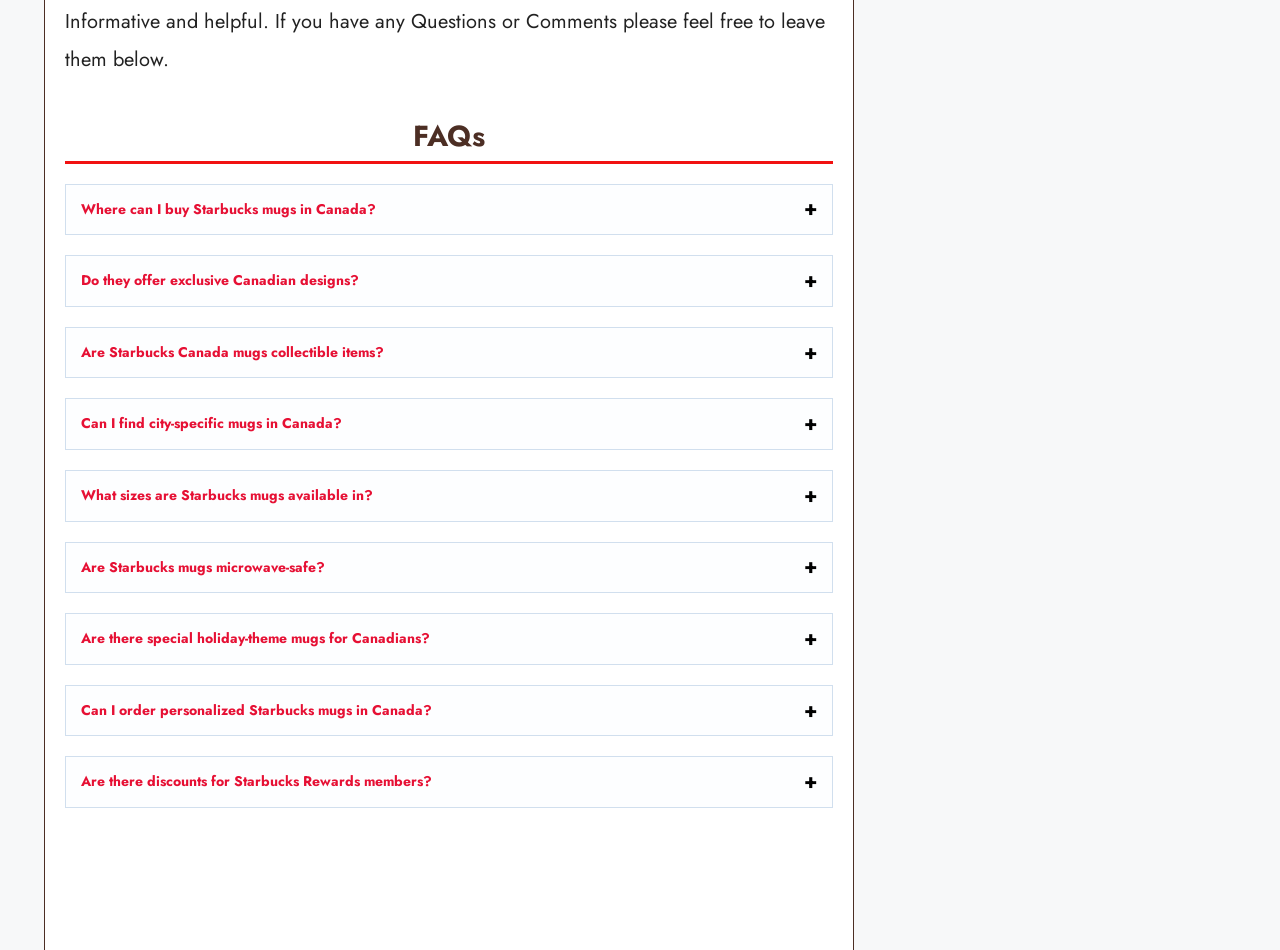Pinpoint the bounding box coordinates of the clickable element to carry out the following instruction: "Expand the answer to 'Where can I buy Starbucks mugs in Canada?'."

[0.052, 0.194, 0.65, 0.247]